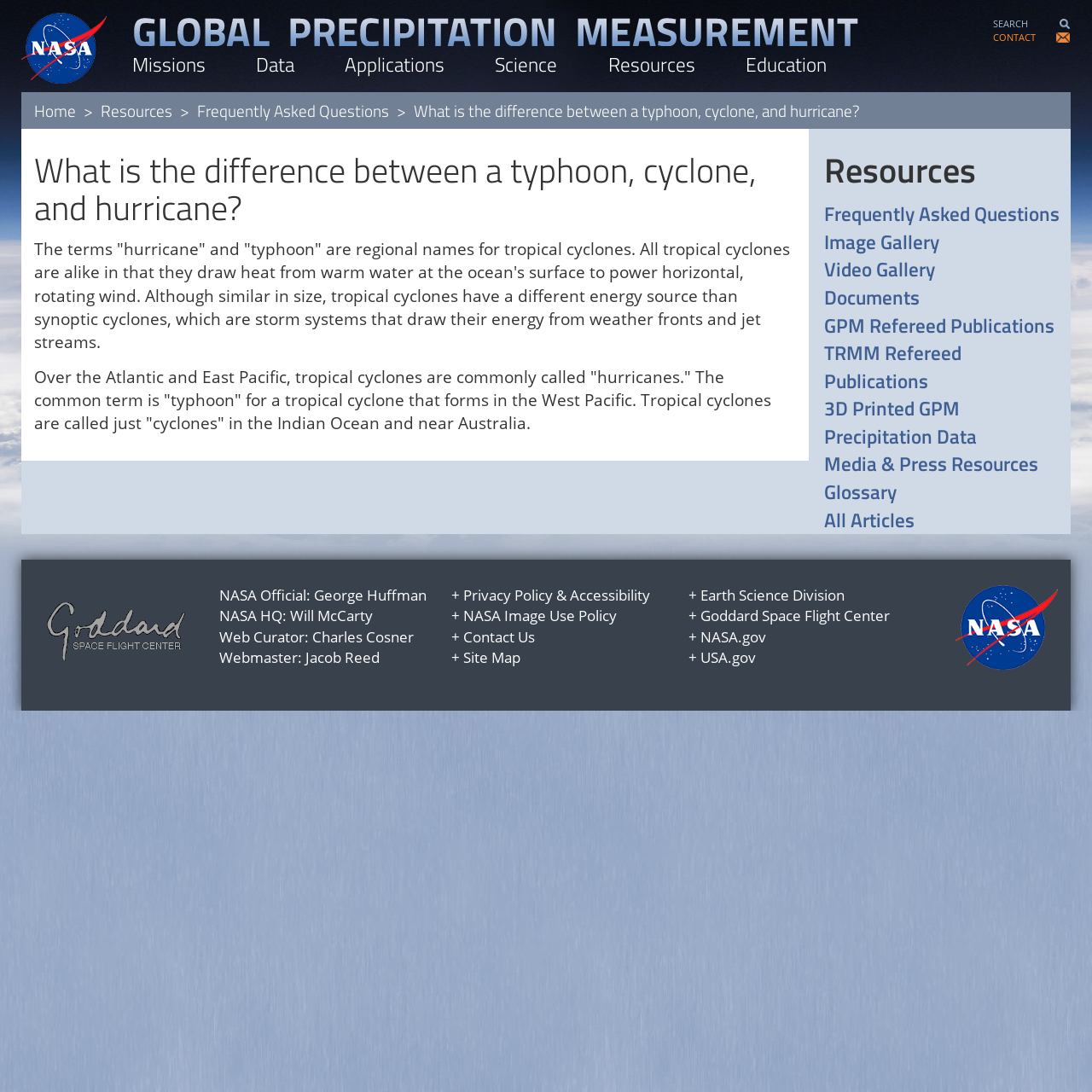Identify the bounding box coordinates of the clickable section necessary to follow the following instruction: "Read the 'Frequently Asked Questions'". The coordinates should be presented as four float numbers from 0 to 1, i.e., [left, top, right, bottom].

[0.18, 0.09, 0.356, 0.112]